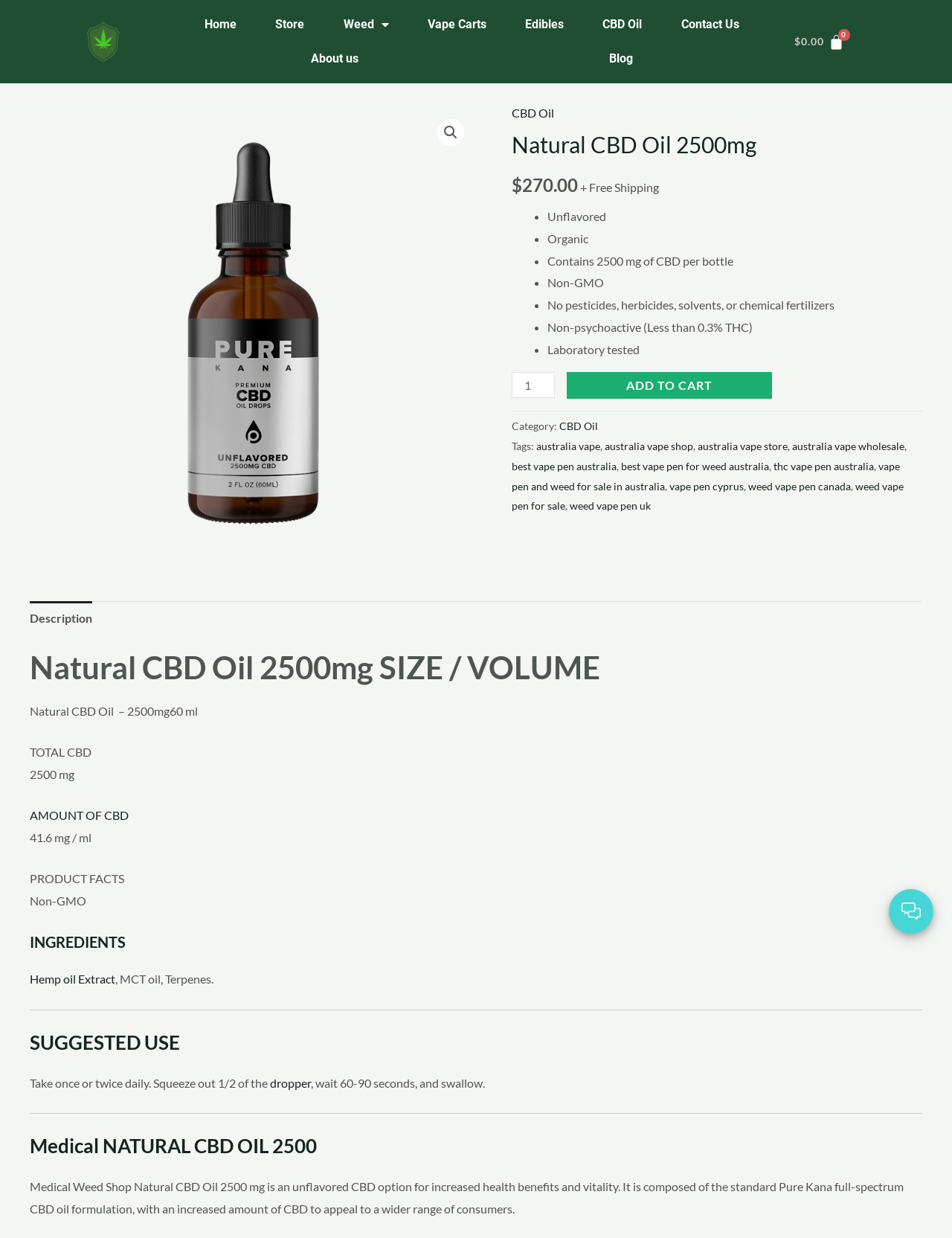Predict the bounding box for the UI component with the following description: "australia vape store".

[0.733, 0.355, 0.827, 0.366]